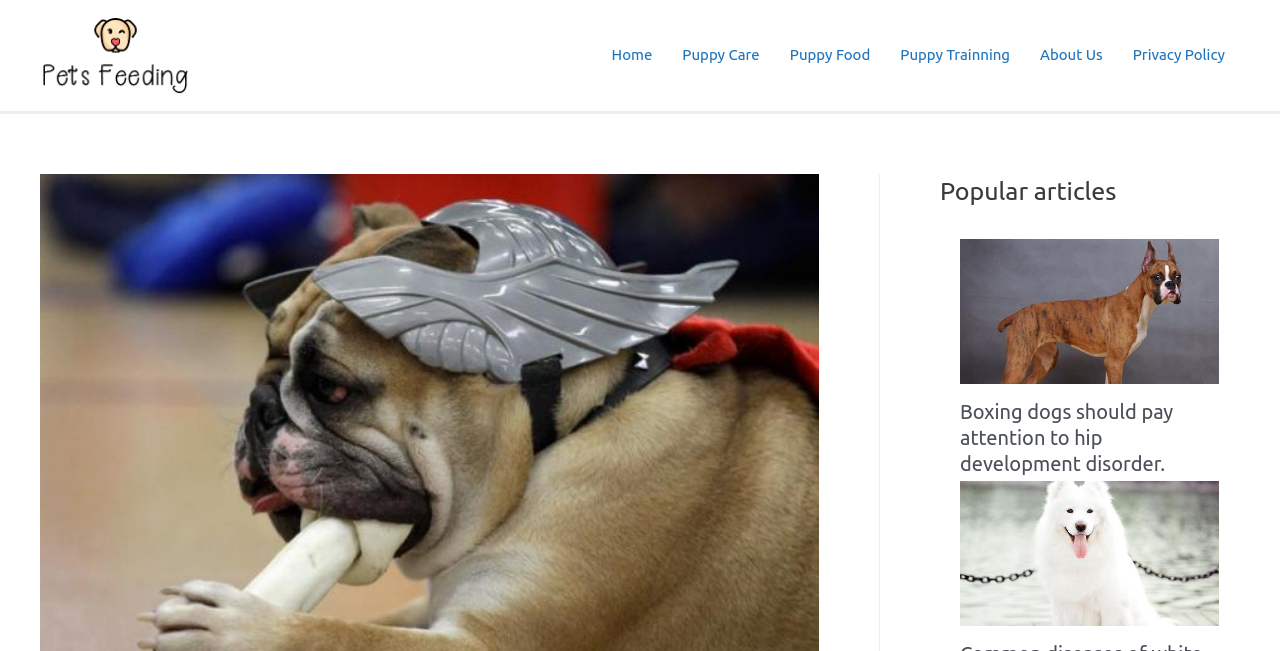Please identify the bounding box coordinates for the region that you need to click to follow this instruction: "View the Puppy Care page".

[0.521, 0.031, 0.605, 0.139]